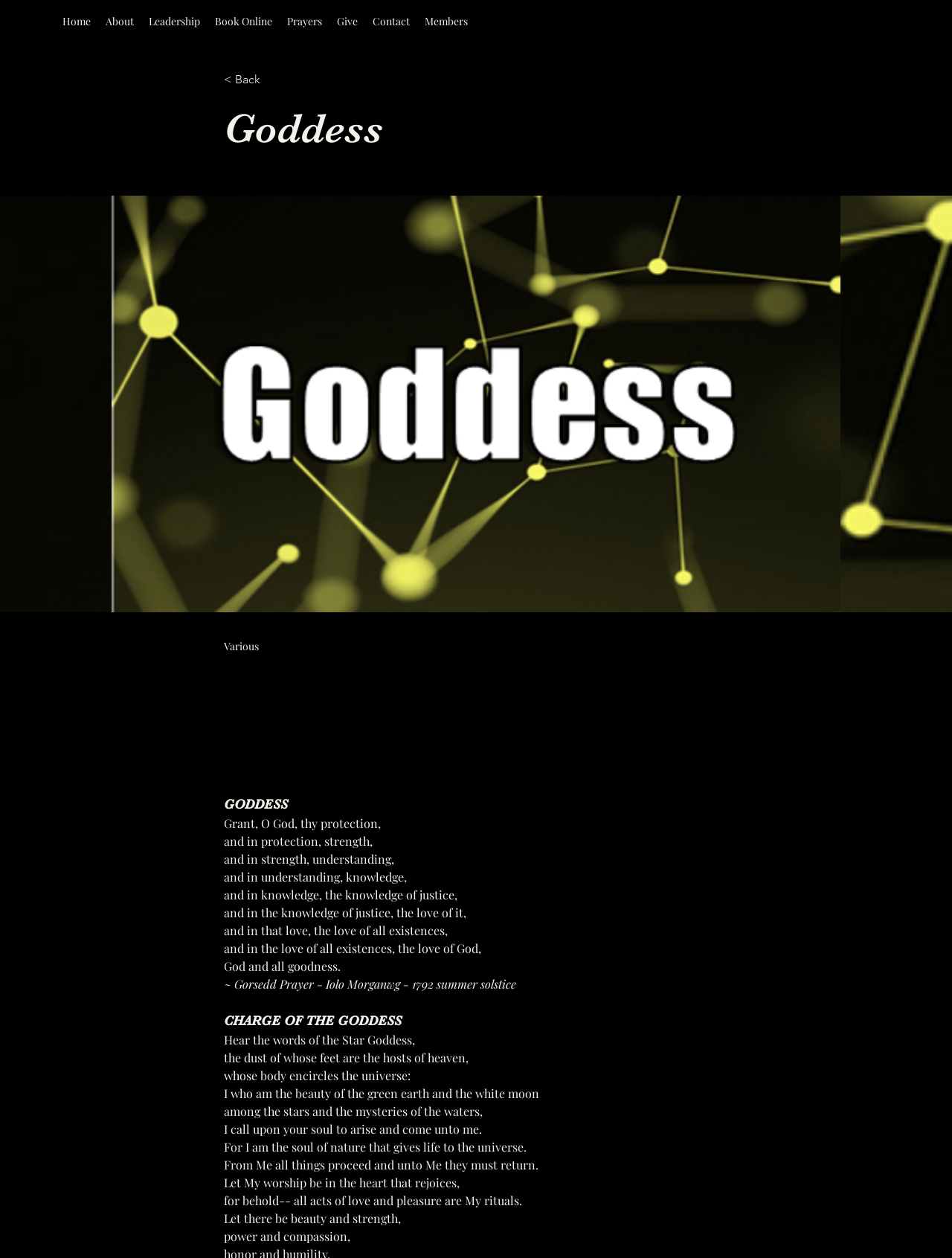Give a succinct answer to this question in a single word or phrase: 
How many words are in the last line of the CHARGE OF THE GODDESS prayer?

5